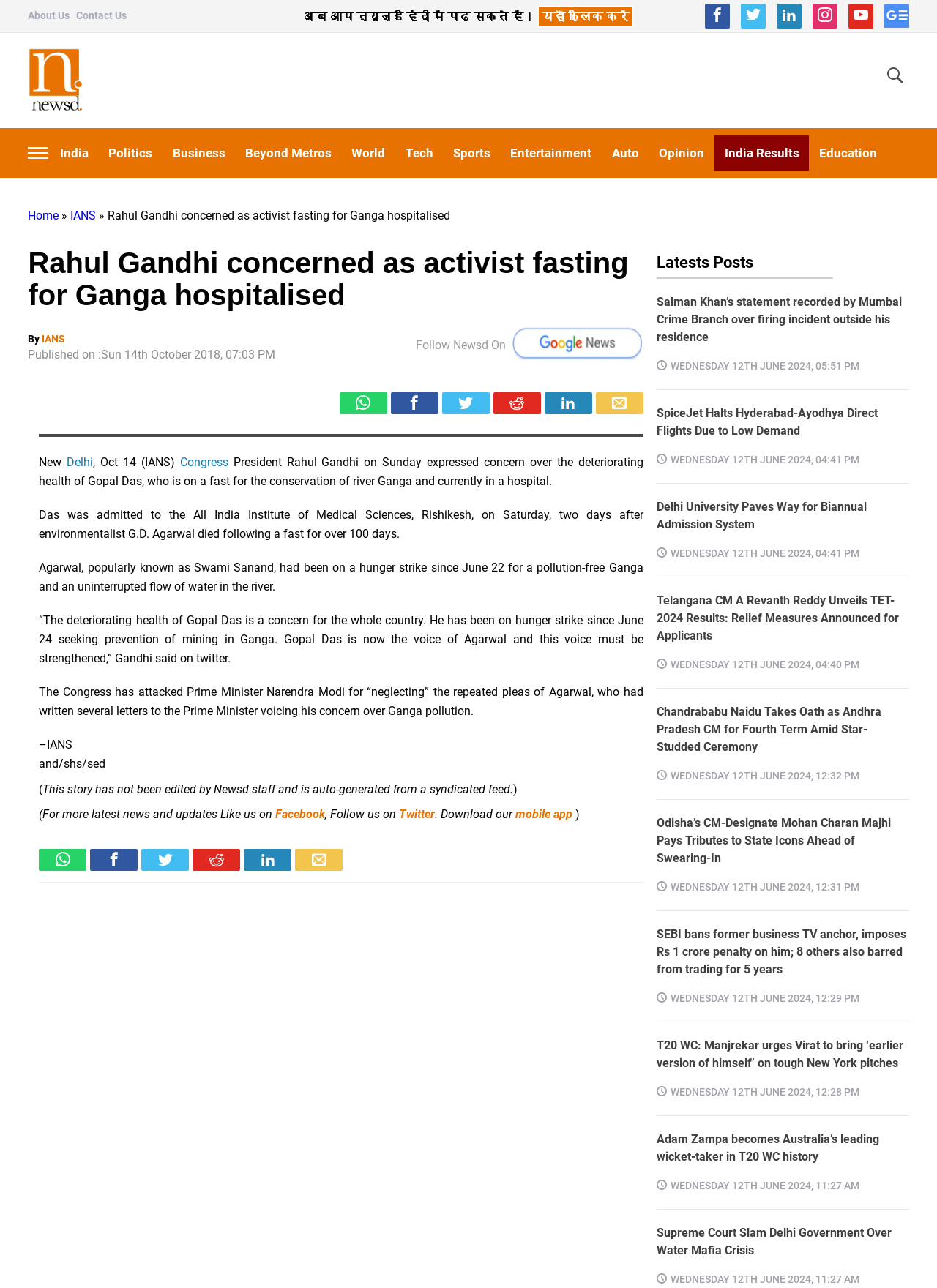Determine the bounding box for the UI element as described: "यहाँ क्लिक करें". The coordinates should be represented as four float numbers between 0 and 1, formatted as [left, top, right, bottom].

[0.574, 0.005, 0.676, 0.021]